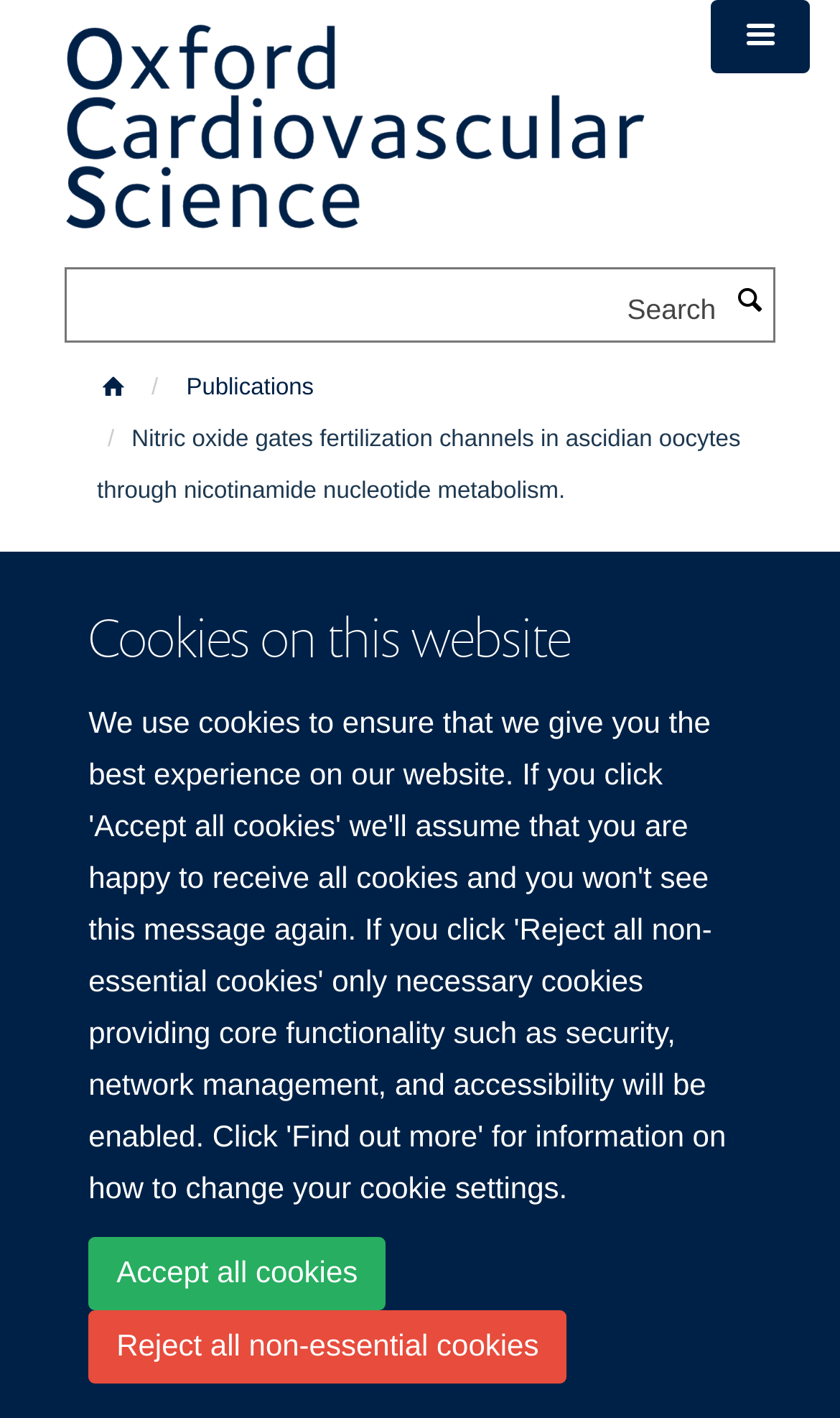Identify and provide the title of the webpage.

Nitric oxide gates fertilization channels in ascidian oocytes through nicotinamide nucleotide metabolism.